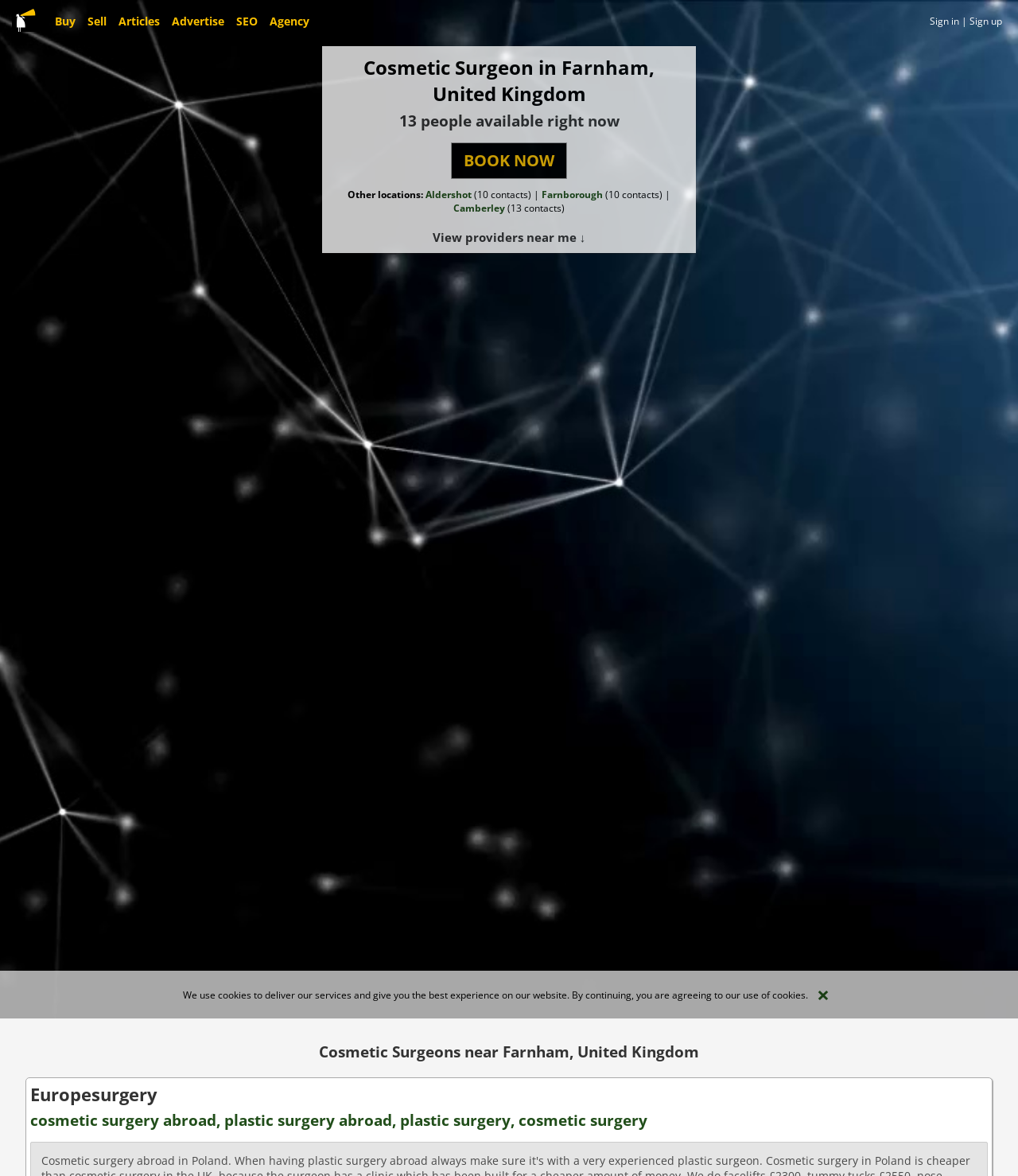Please determine the bounding box coordinates of the element's region to click for the following instruction: "Read articles".

[0.112, 0.012, 0.162, 0.024]